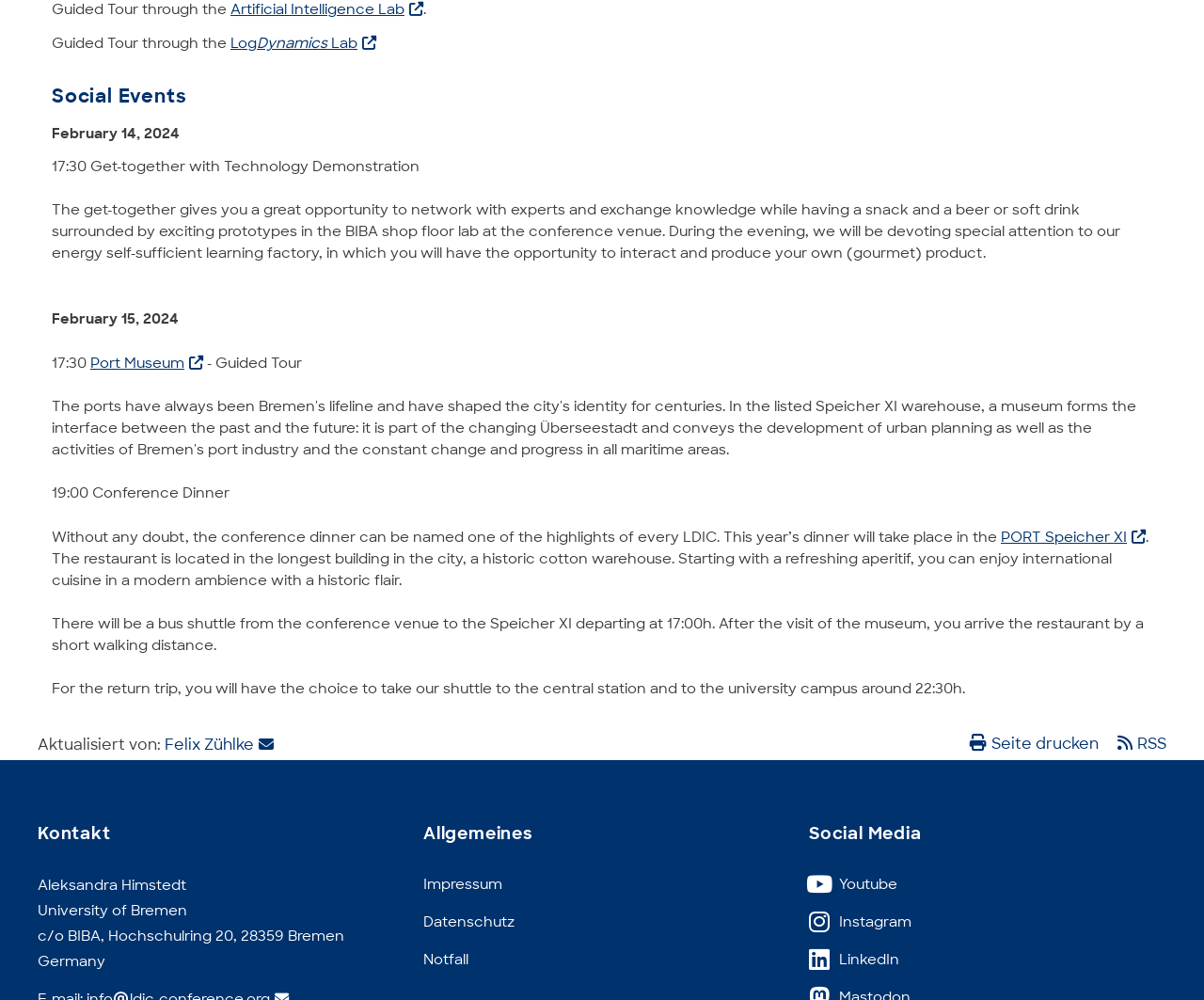Show the bounding box coordinates of the element that should be clicked to complete the task: "Explore the Port Museum".

[0.075, 0.354, 0.169, 0.373]